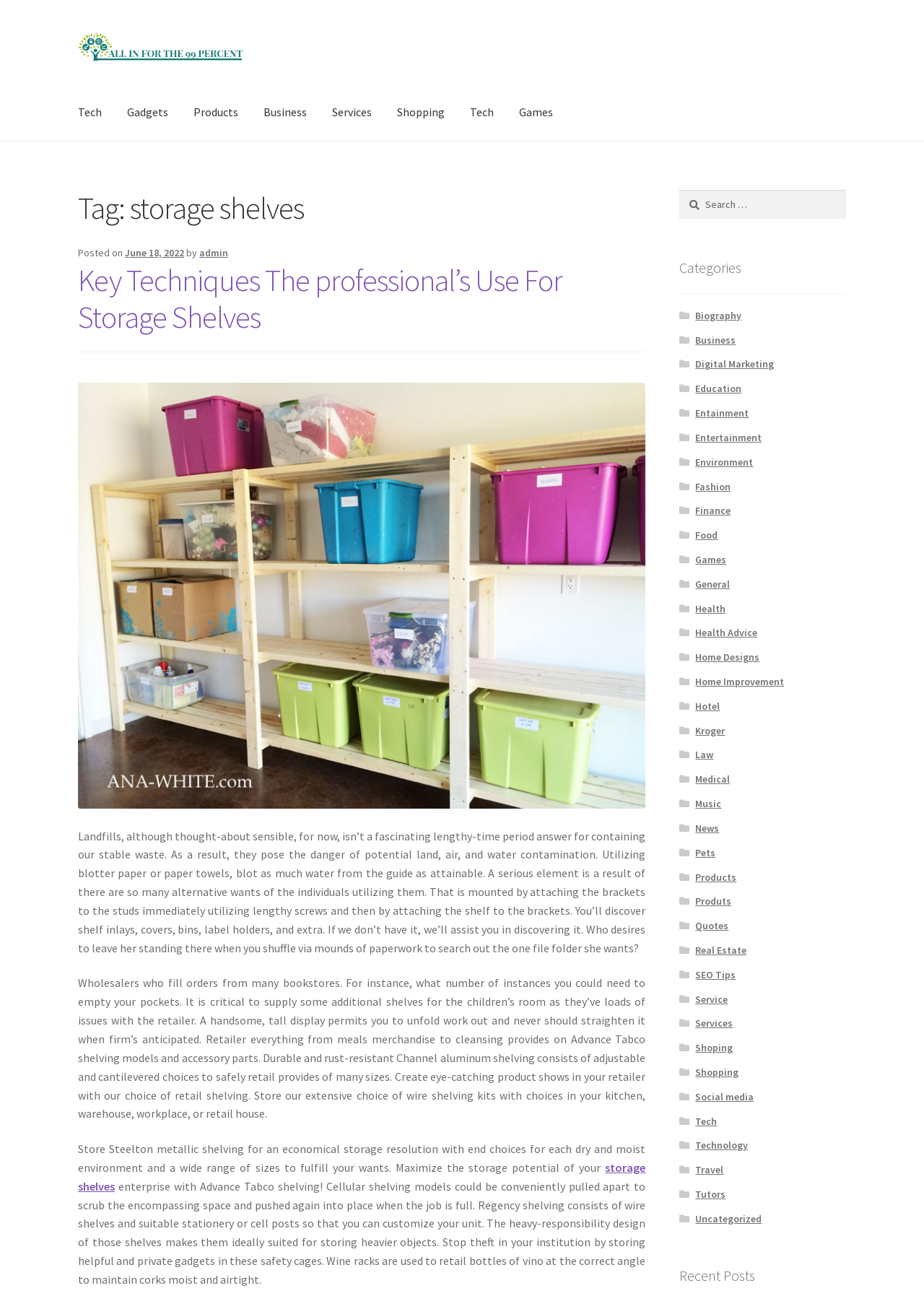From the webpage screenshot, identify the region described by Sample Page. Provide the bounding box coordinates as (top-left x, top-left y, bottom-right x, bottom-right y), with each value being a floating point number between 0 and 1.

[0.117, 0.108, 0.187, 0.138]